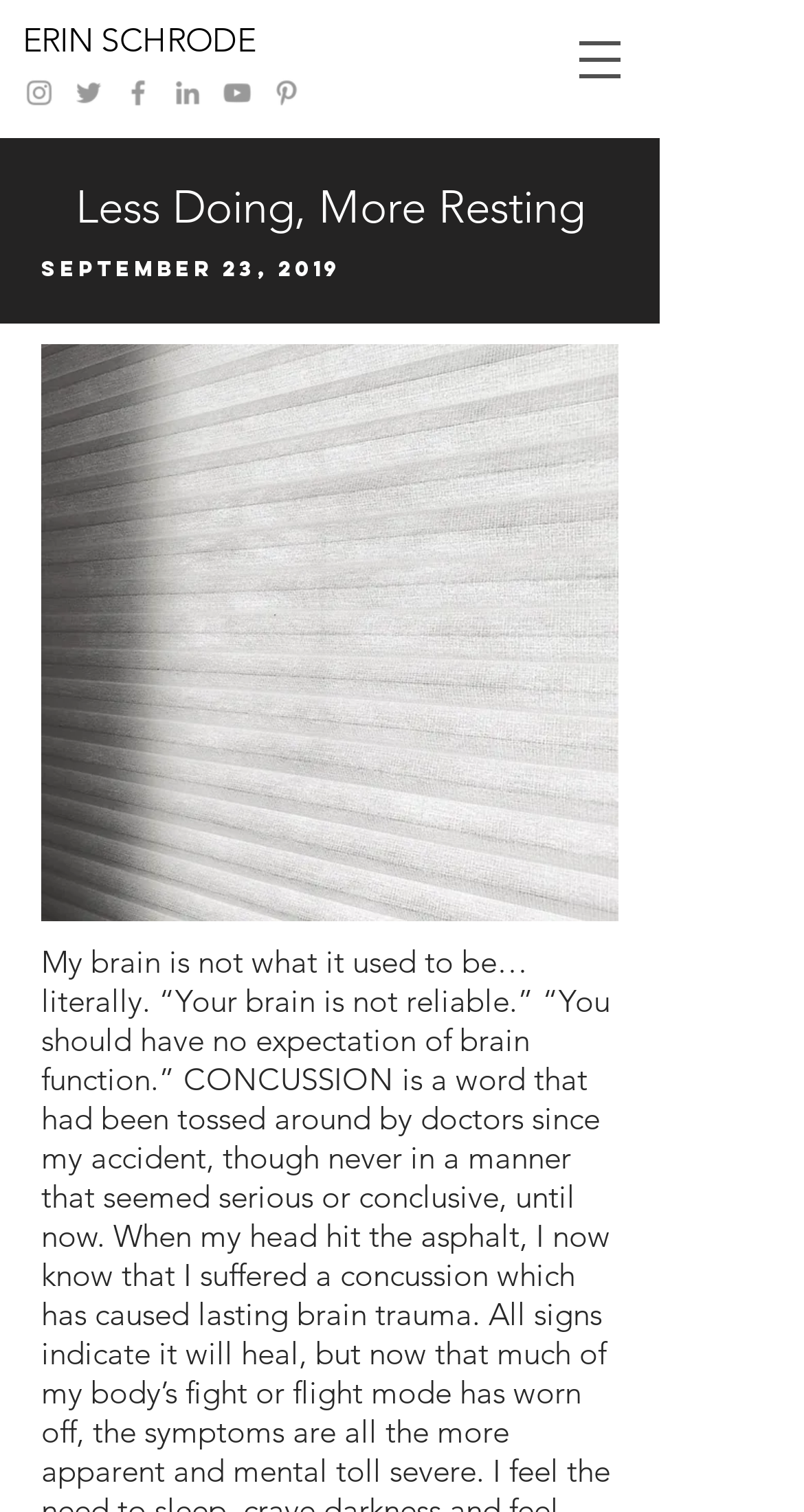Answer the question below in one word or phrase:
How many social media links are there?

6